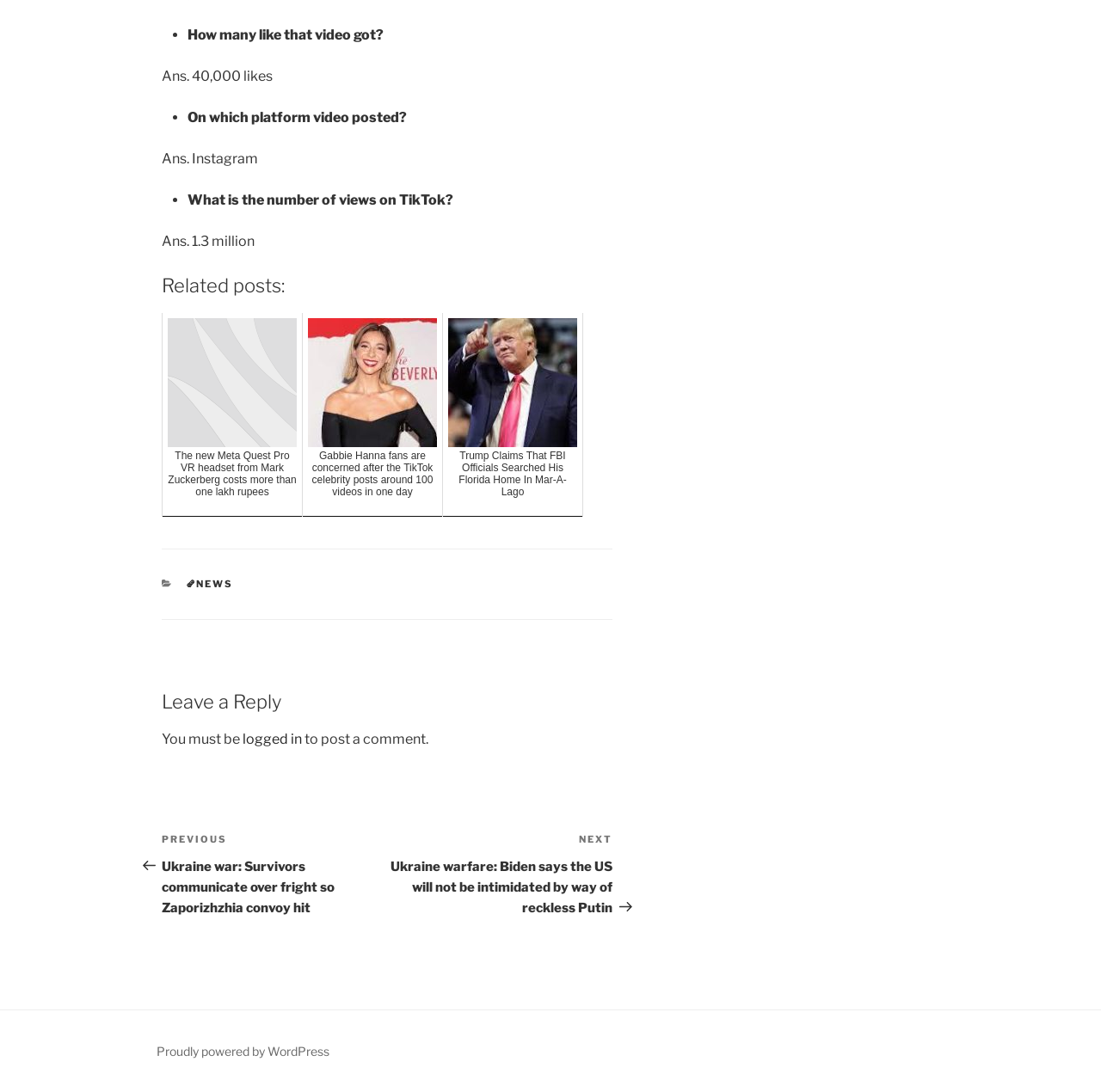On which platform was the video posted?
Please provide a single word or phrase in response based on the screenshot.

Instagram